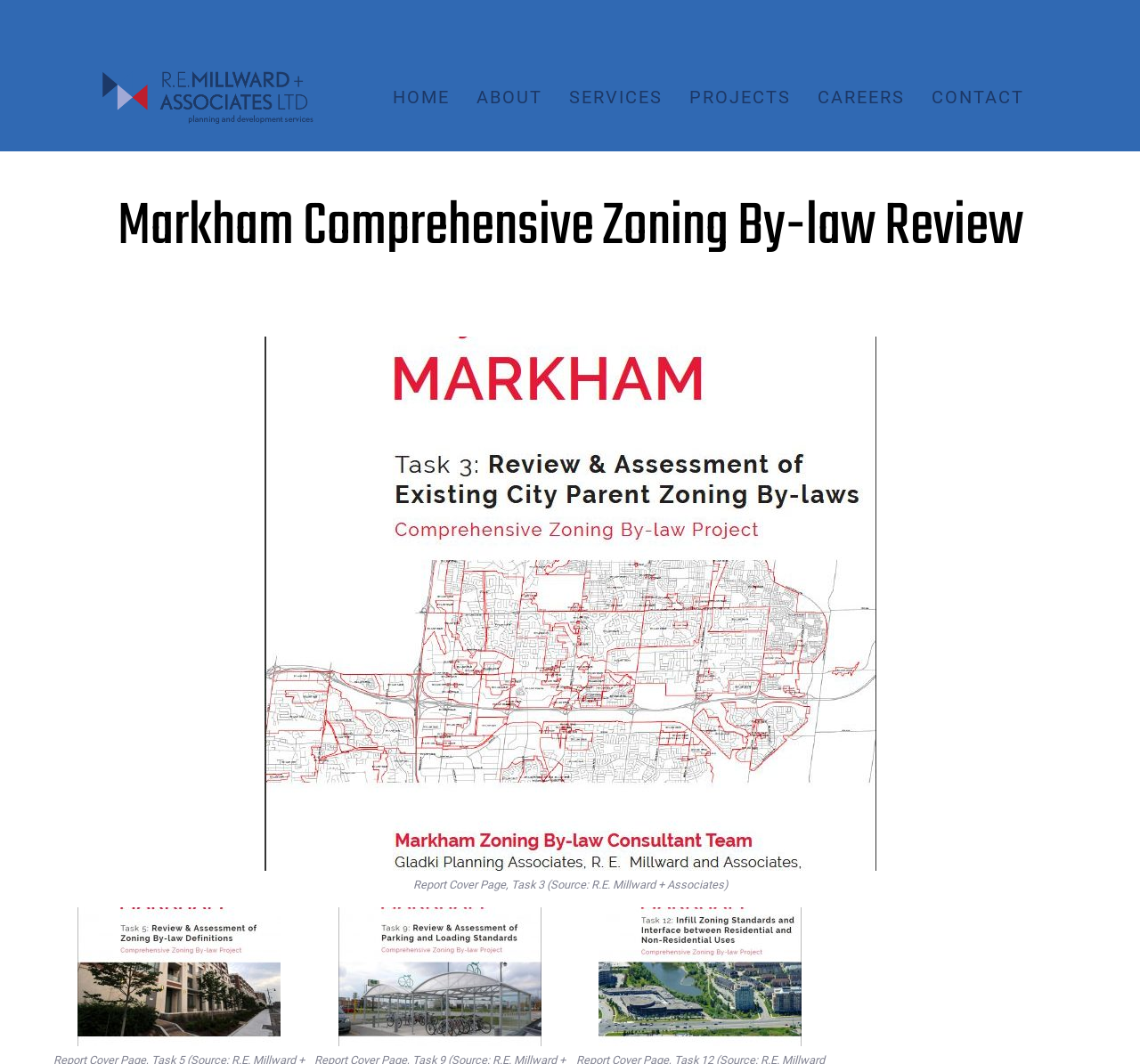Please find the bounding box coordinates of the clickable region needed to complete the following instruction: "visit about page". The bounding box coordinates must consist of four float numbers between 0 and 1, i.e., [left, top, right, bottom].

[0.406, 0.042, 0.488, 0.142]